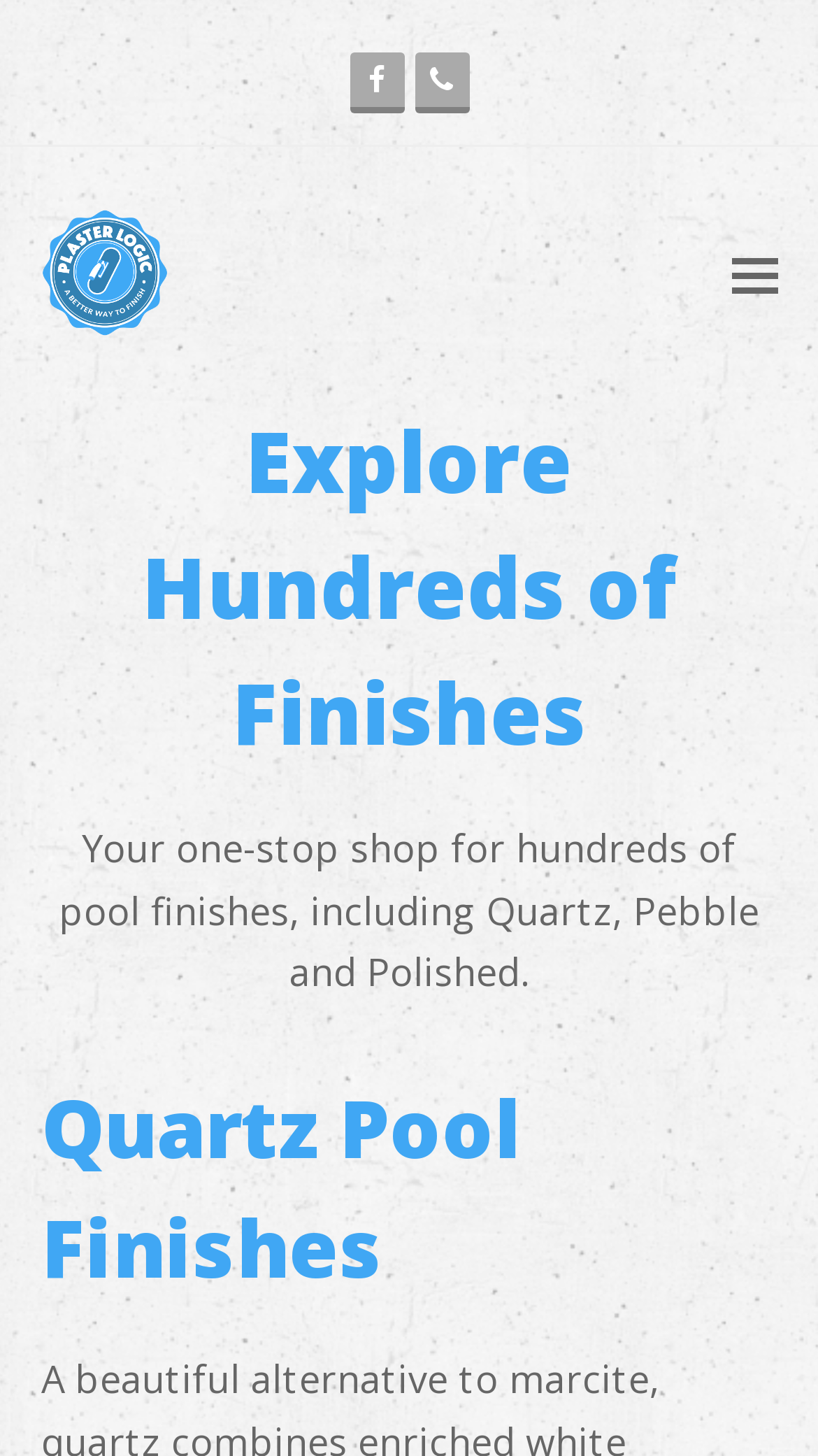Use a single word or phrase to answer the following:
What is the purpose of the website?

One-stop shop for pool finishes